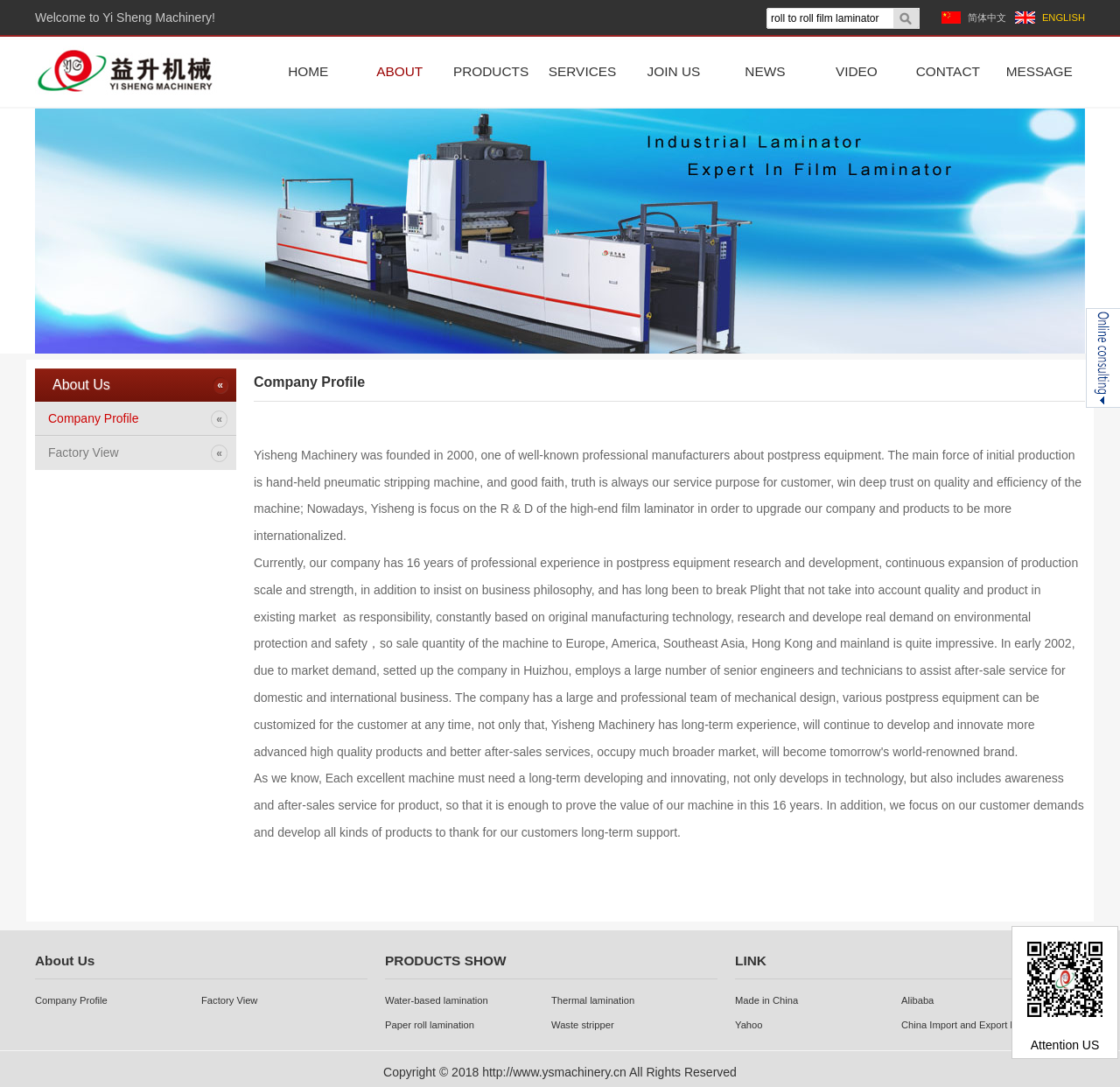What is the company name?
Using the image provided, answer with just one word or phrase.

Yisheng Machinery